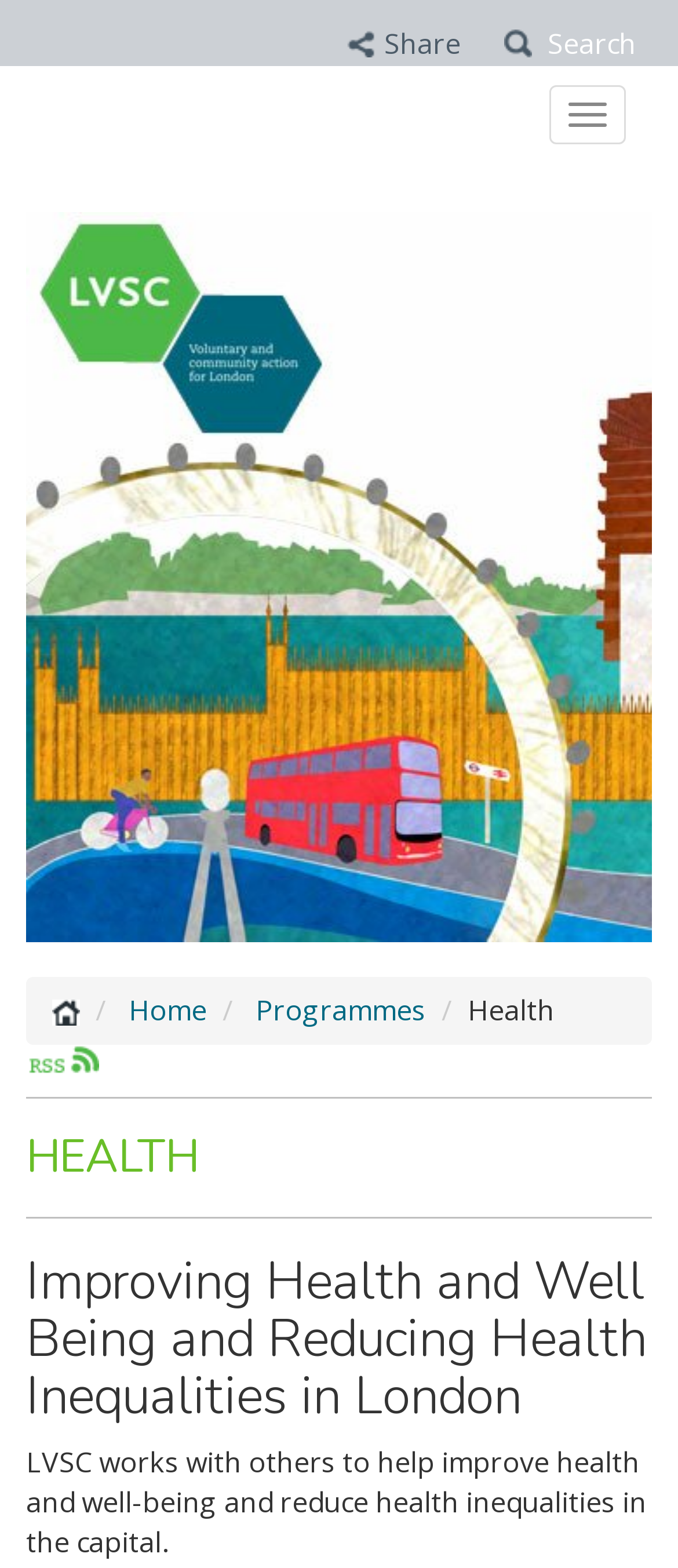Please provide a one-word or short phrase answer to the question:
Is the search function available on this webpage?

Yes